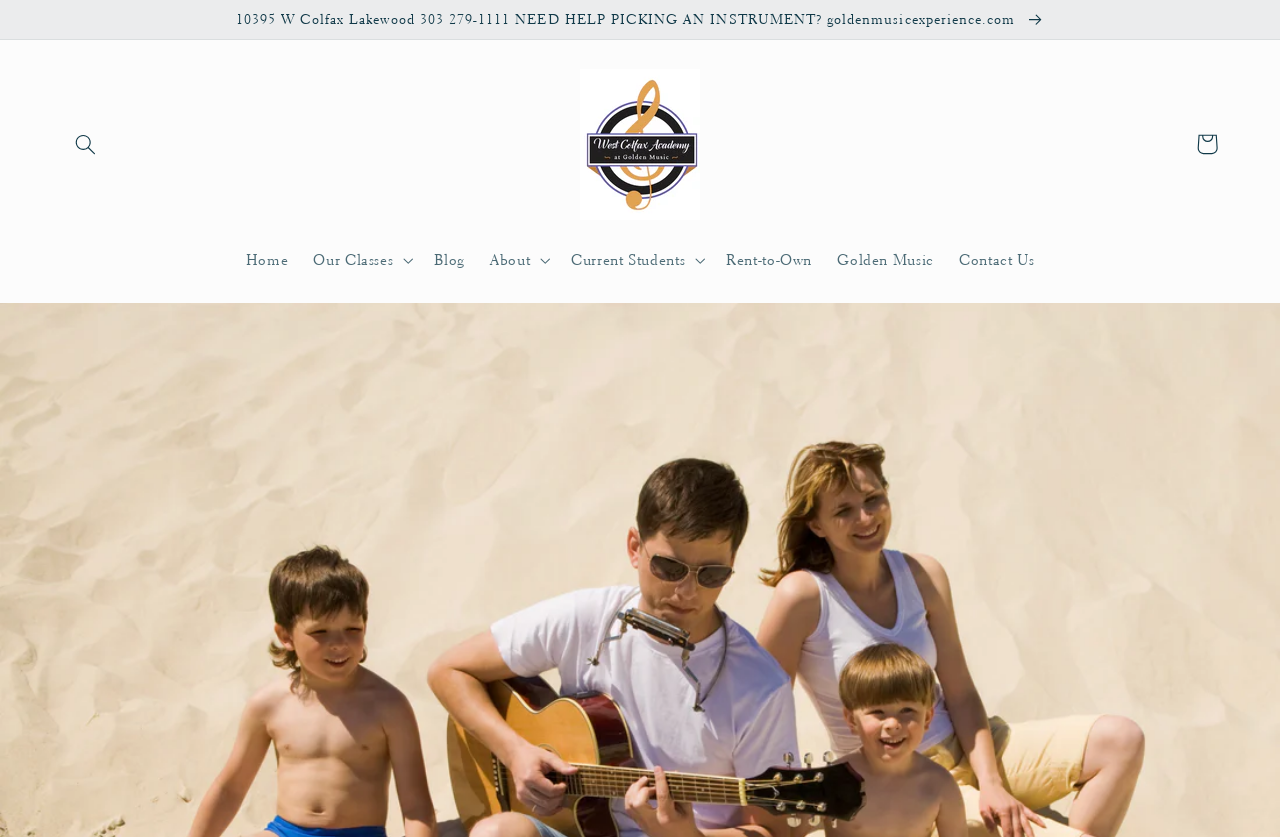Please specify the bounding box coordinates in the format (top-left x, top-left y, bottom-right x, bottom-right y), with all values as floating point numbers between 0 and 1. Identify the bounding box of the UI element described by: Current Students

[0.436, 0.285, 0.557, 0.338]